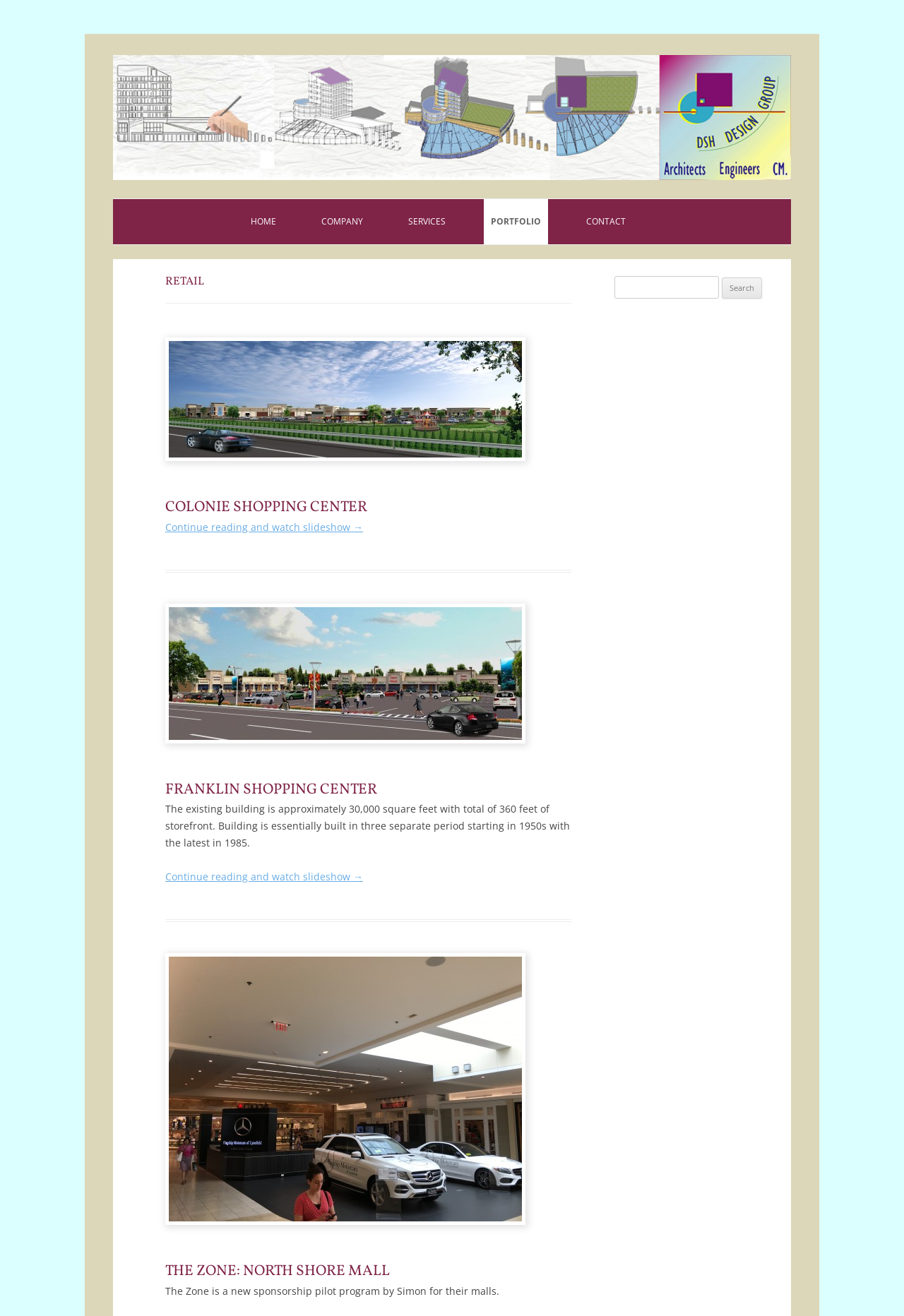Can you find and provide the main heading text of this webpage?

DSH DESIGN GROUP